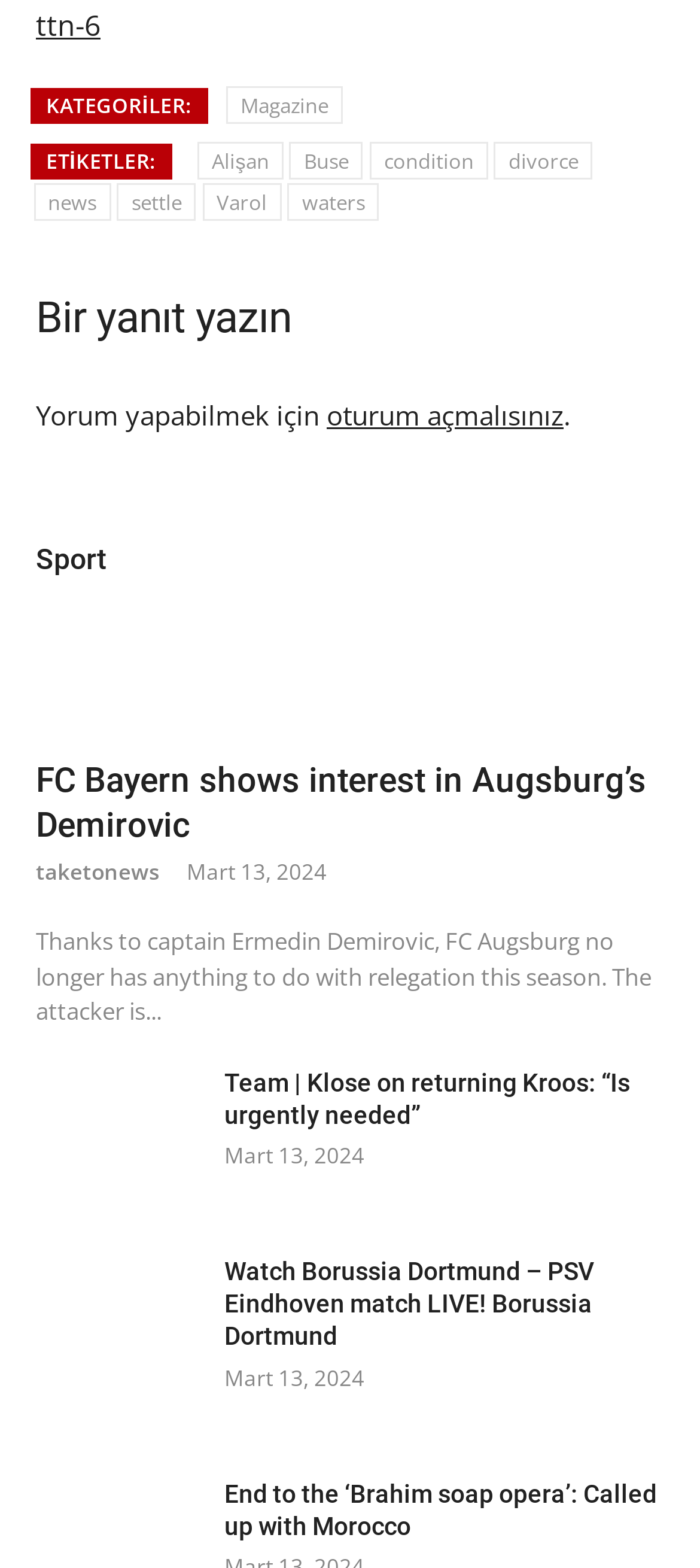Using the element description provided, determine the bounding box coordinates in the format (top-left x, top-left y, bottom-right x, bottom-right y). Ensure that all values are floating point numbers between 0 and 1. Element description: divorce

[0.706, 0.091, 0.847, 0.115]